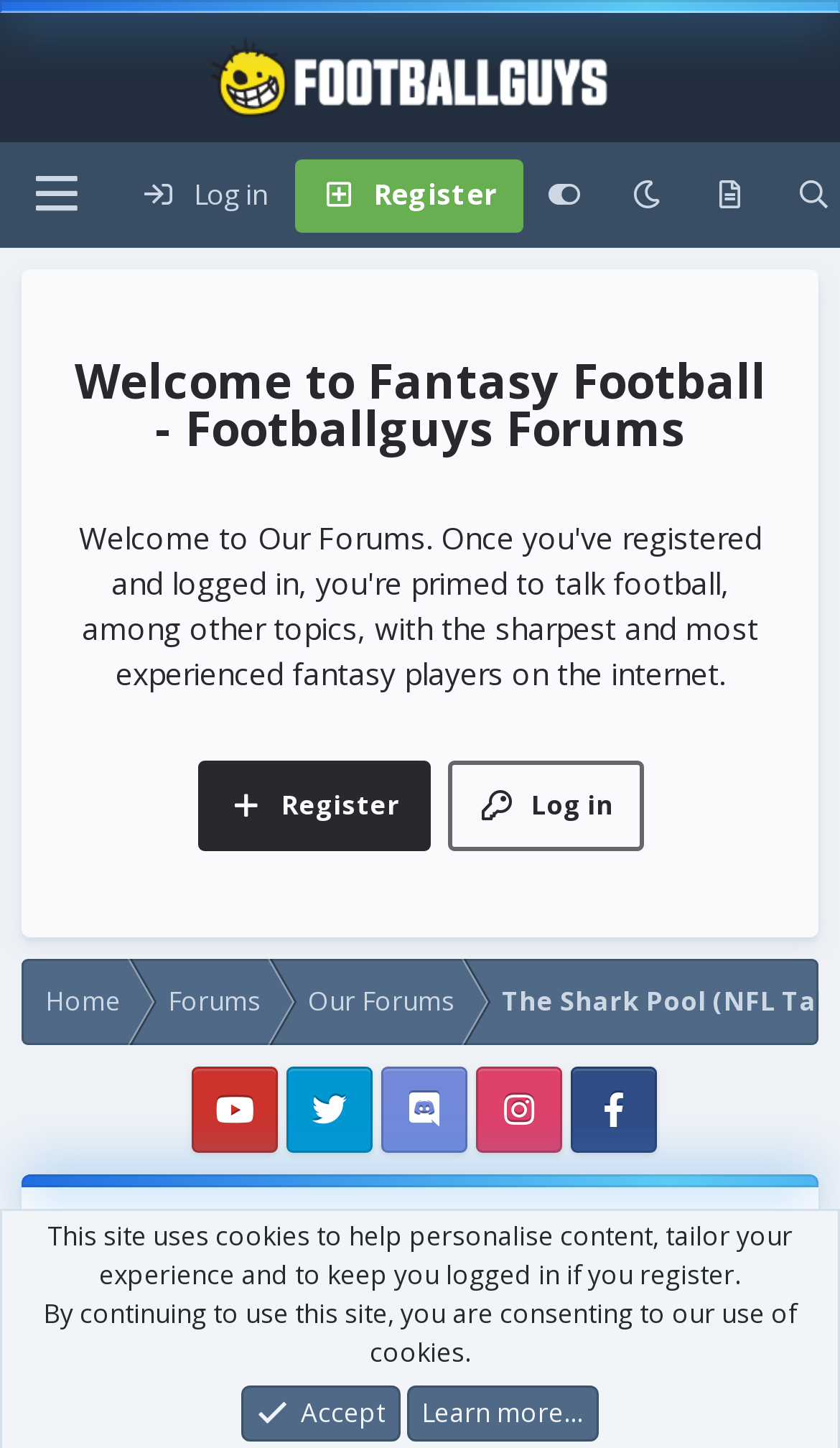Locate the bounding box coordinates of the element's region that should be clicked to carry out the following instruction: "View the thread started by 'ZenoRazon'". The coordinates need to be four float numbers between 0 and 1, i.e., [left, top, right, bottom].

[0.1, 0.897, 0.267, 0.923]